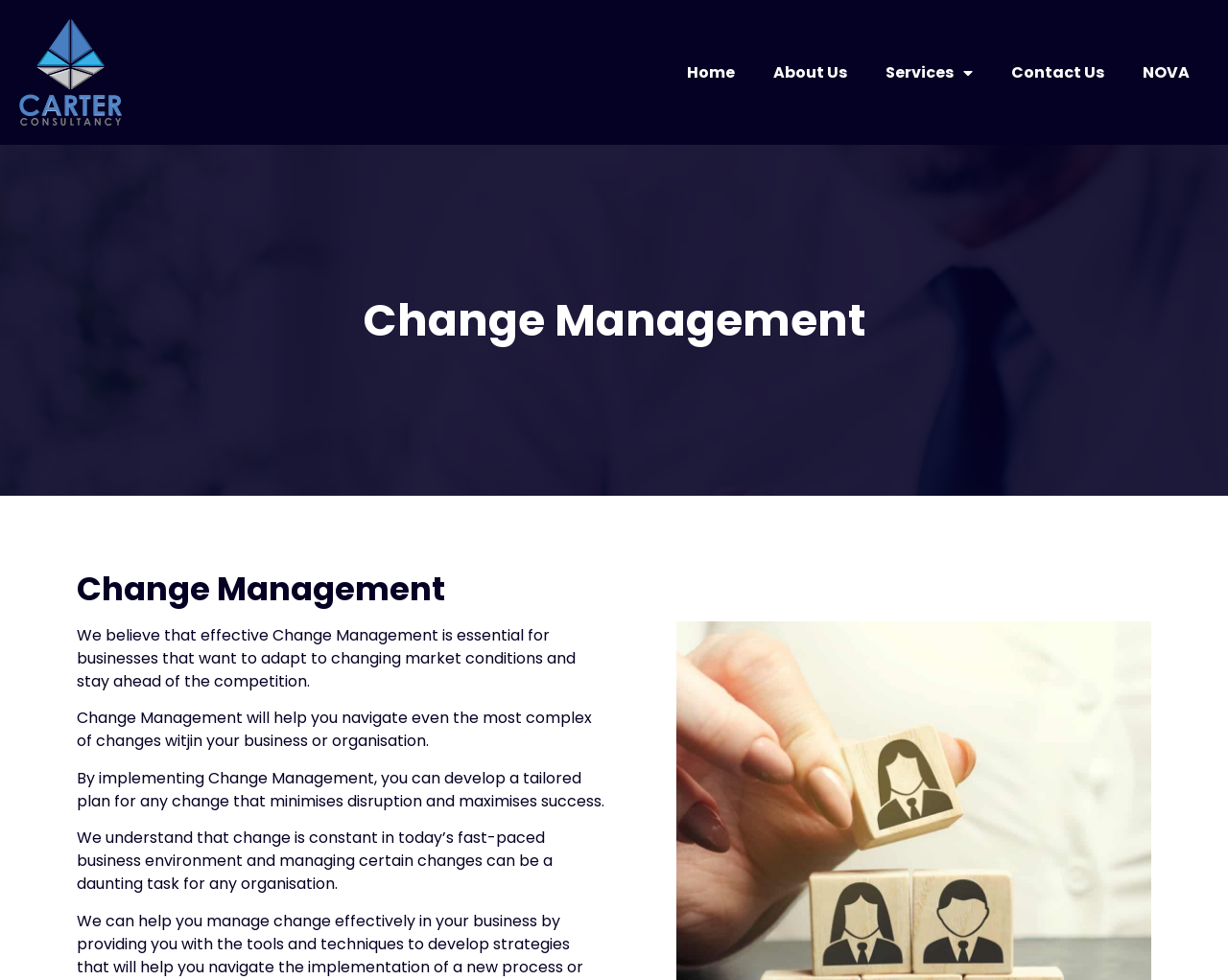Bounding box coordinates are specified in the format (top-left x, top-left y, bottom-right x, bottom-right y). All values are floating point numbers bounded between 0 and 1. Please provide the bounding box coordinate of the region this sentence describes: Contact Us

[0.808, 0.051, 0.915, 0.096]